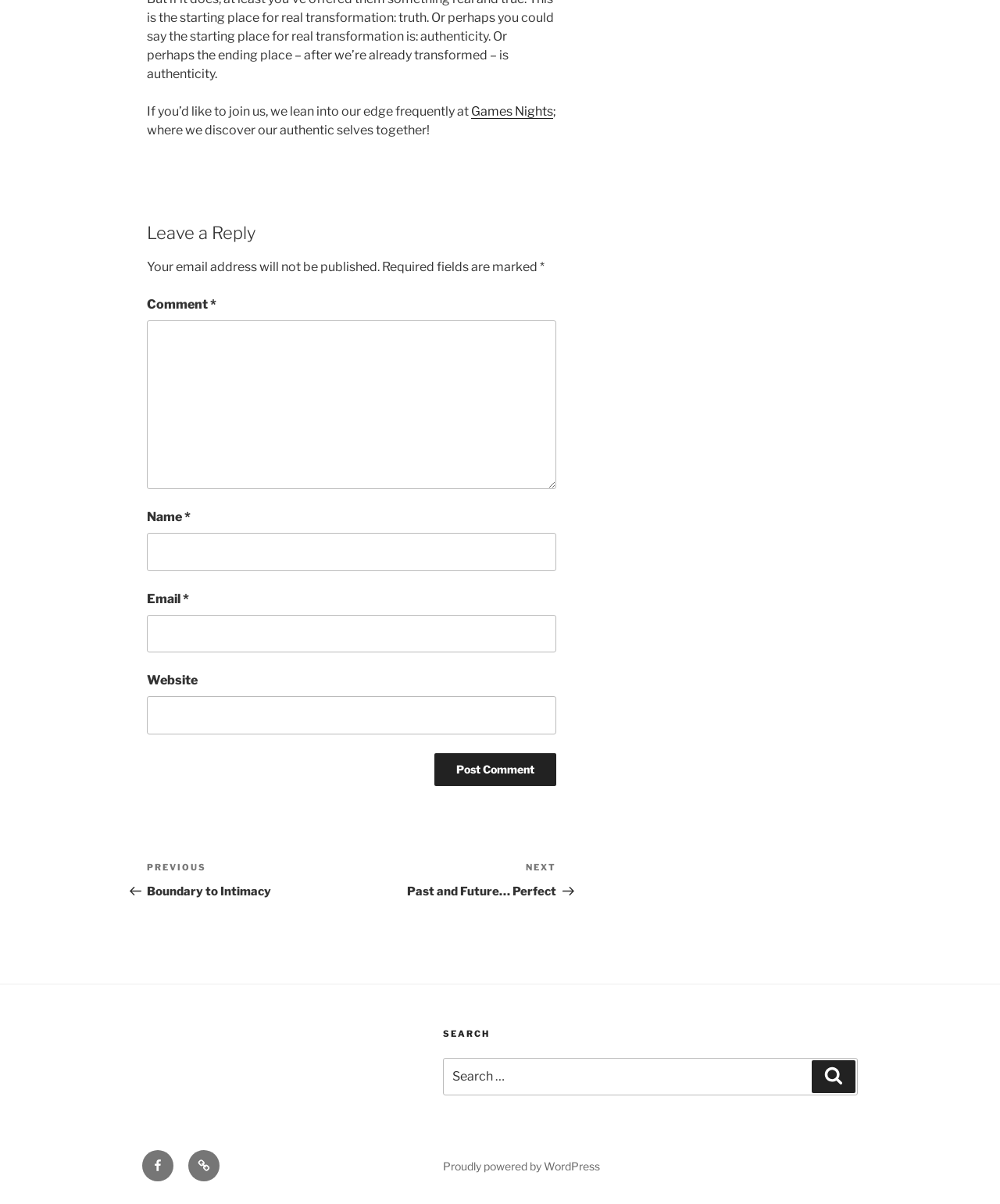Please locate the bounding box coordinates of the element that needs to be clicked to achieve the following instruction: "Go to previous post". The coordinates should be four float numbers between 0 and 1, i.e., [left, top, right, bottom].

[0.147, 0.715, 0.352, 0.746]